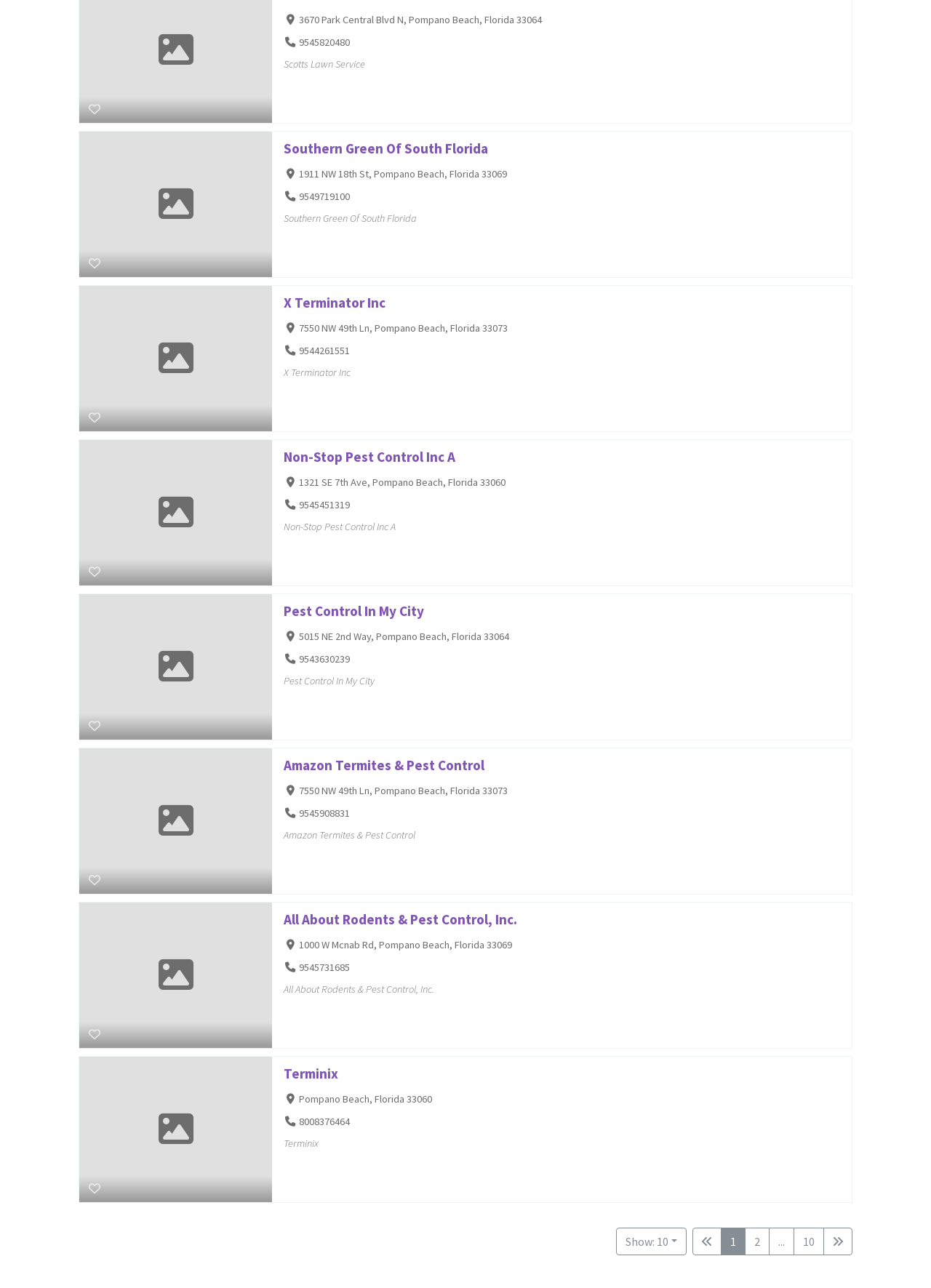Can you pinpoint the bounding box coordinates for the clickable element required for this instruction: "Go to the next page"? The coordinates should be four float numbers between 0 and 1, i.e., [left, top, right, bottom].

None